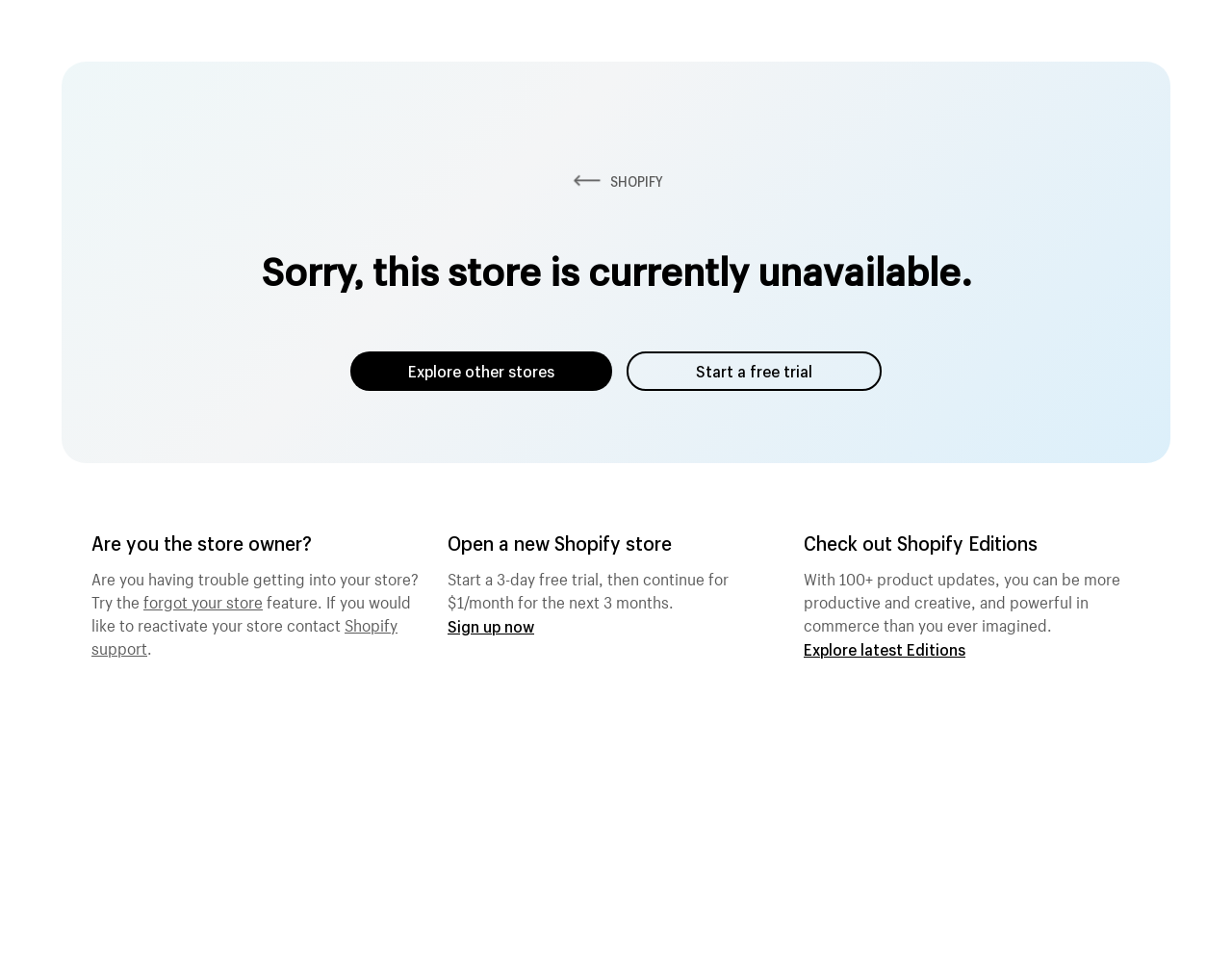Give a concise answer using only one word or phrase for this question:
What is Shopify Editions?

product updates